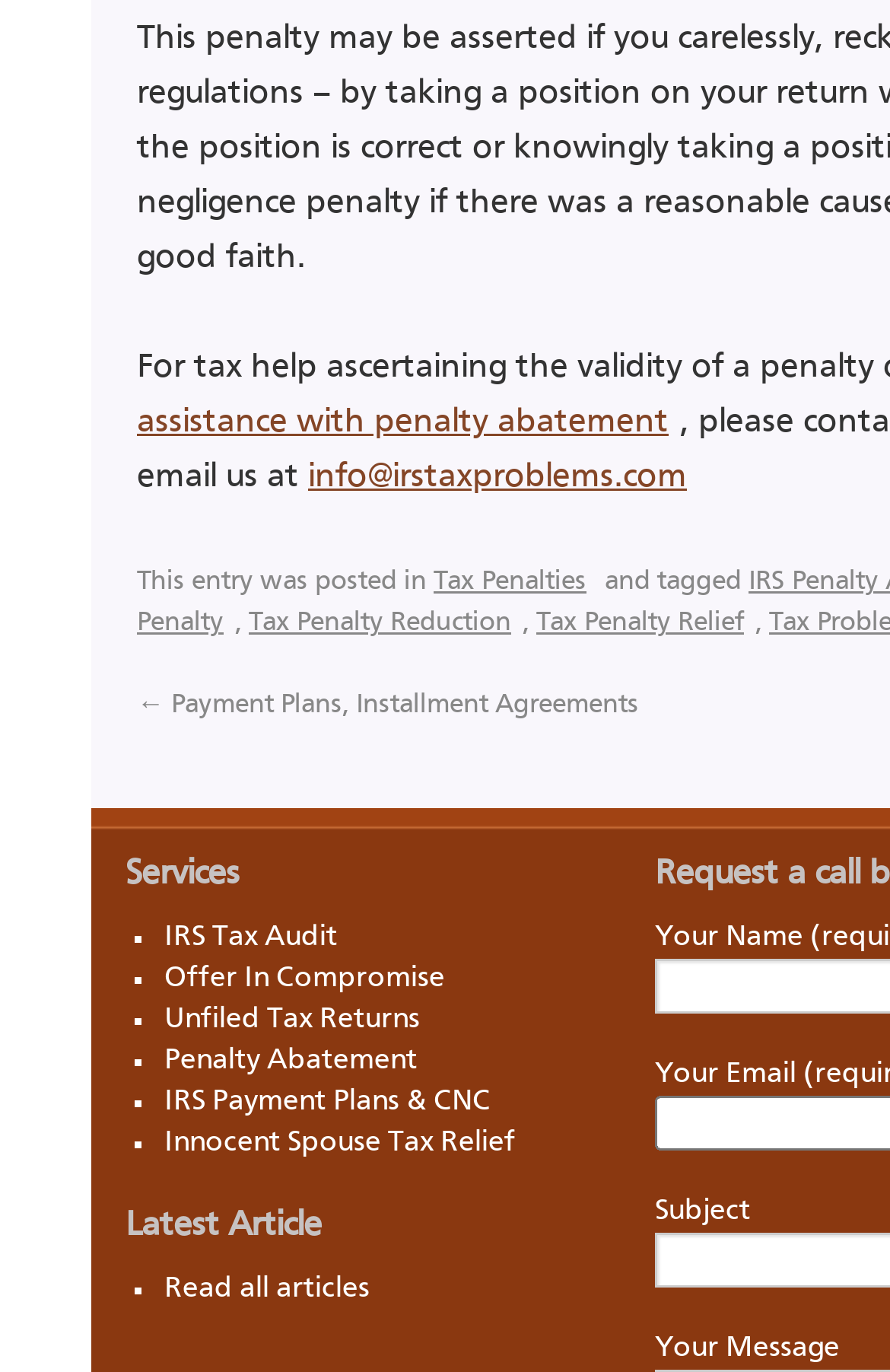Provide the bounding box coordinates for the UI element described in this sentence: "Penalty Abatement". The coordinates should be four float values between 0 and 1, i.e., [left, top, right, bottom].

[0.184, 0.763, 0.482, 0.784]